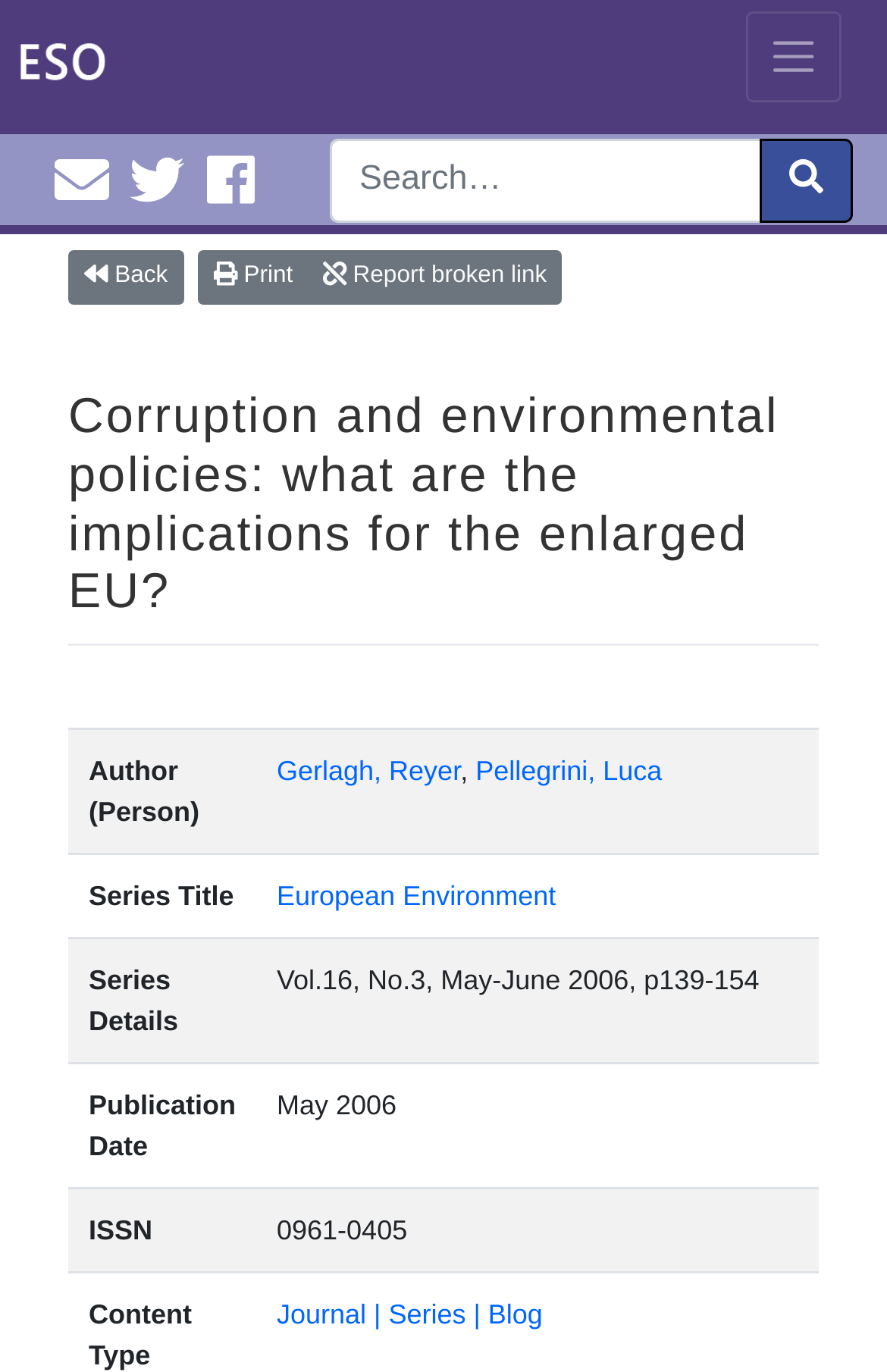Can you identify the bounding box coordinates of the clickable region needed to carry out this instruction: 'Toggle navigation'? The coordinates should be four float numbers within the range of 0 to 1, stated as [left, top, right, bottom].

[0.84, 0.008, 0.949, 0.075]